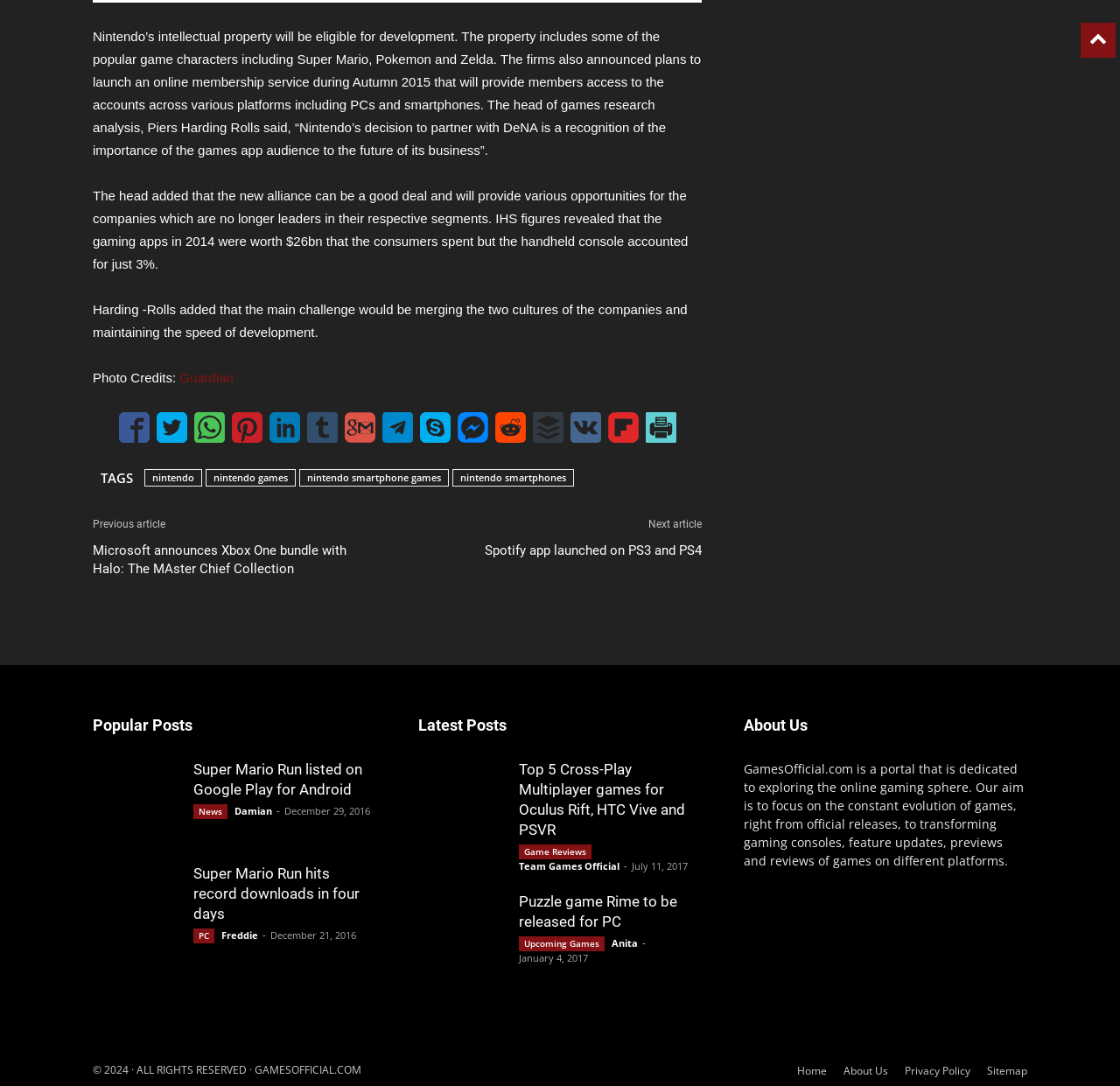Respond with a single word or phrase to the following question:
What is the topic of the article?

Nintendo